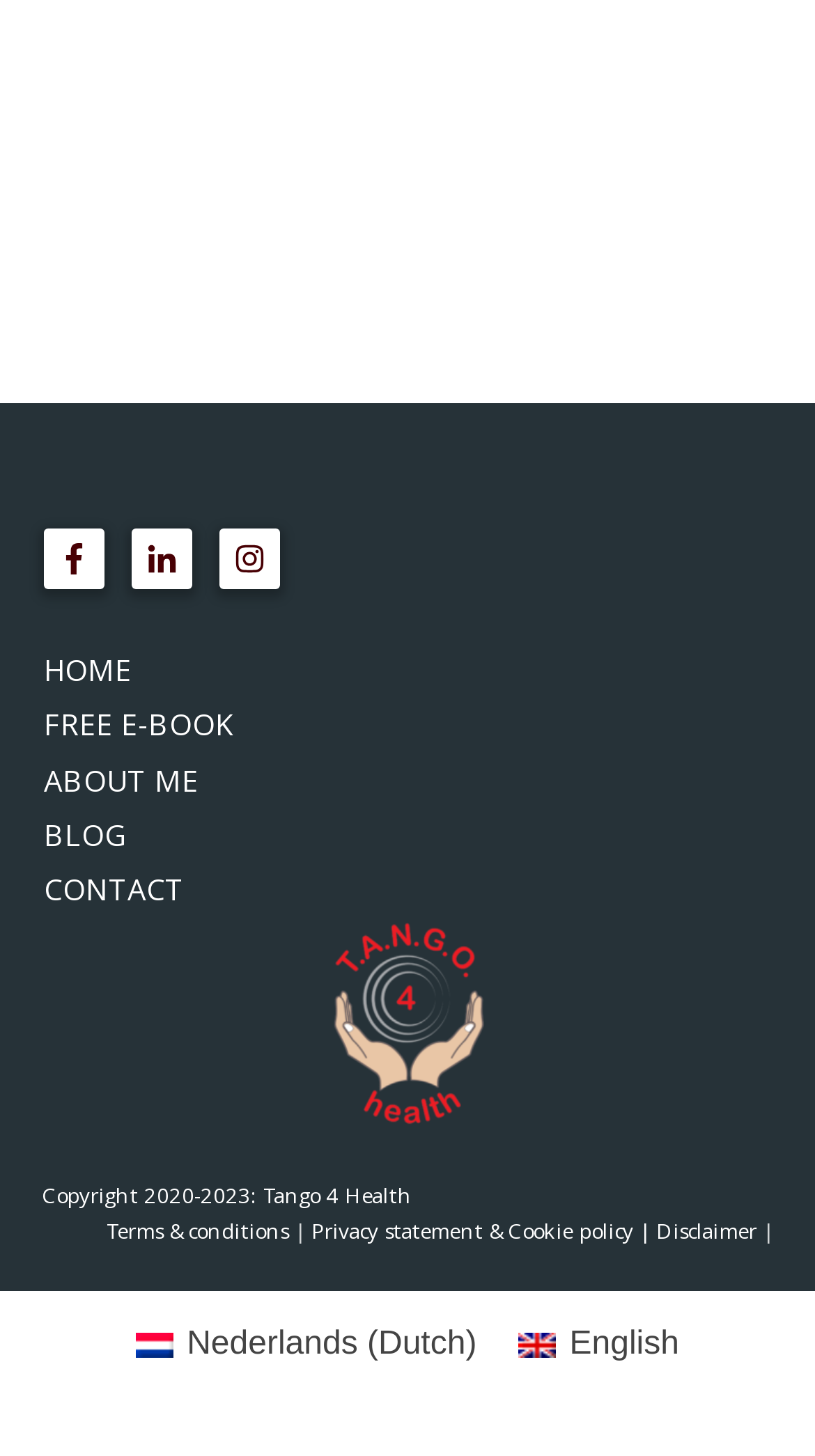Extract the bounding box for the UI element that matches this description: "Music".

None